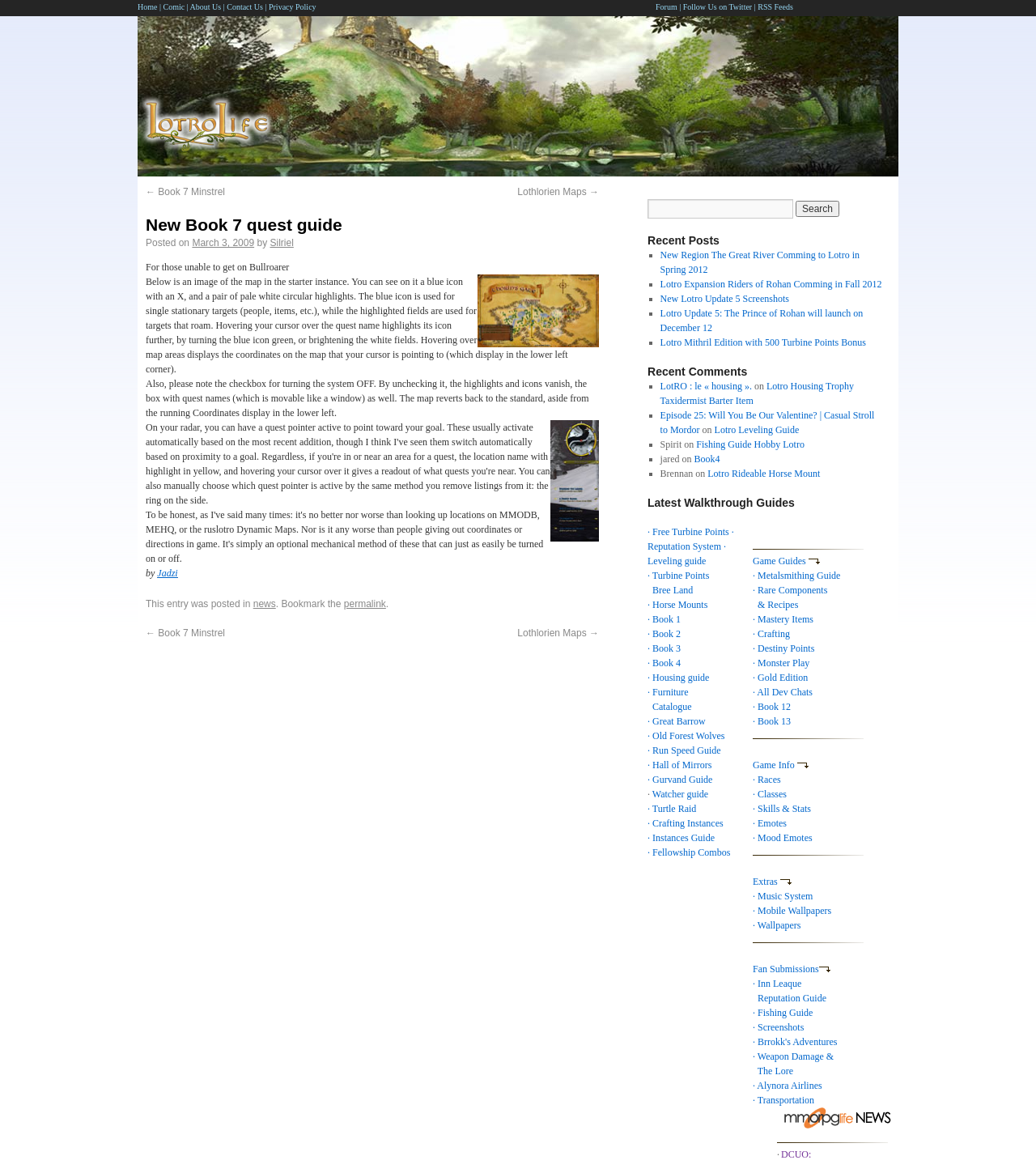Specify the bounding box coordinates of the area to click in order to execute this command: 'Search for something'. The coordinates should consist of four float numbers ranging from 0 to 1, and should be formatted as [left, top, right, bottom].

[0.625, 0.17, 0.766, 0.186]